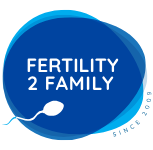Elaborate on the various elements present in the image.

The image features the logo of "Fertility 2 Family," a brand dedicated to supporting individuals on their fertility journeys. The logo displays a vibrant blue background with the text "FERTILITY 2 FAMILY" prominently positioned at its center, conveying a sense of community and support. Below this, a stylized sperm icon symbolizes the focus on fertility. The logo is framed by a modern, circular design, with the phrase “SINCE 2009” elegantly displayed on the top edge, emphasizing the brand's established presence in the fertility sector. This imagery reflects Fertility 2 Family's commitment to providing resources, education, and affordable products for those trying to conceive.